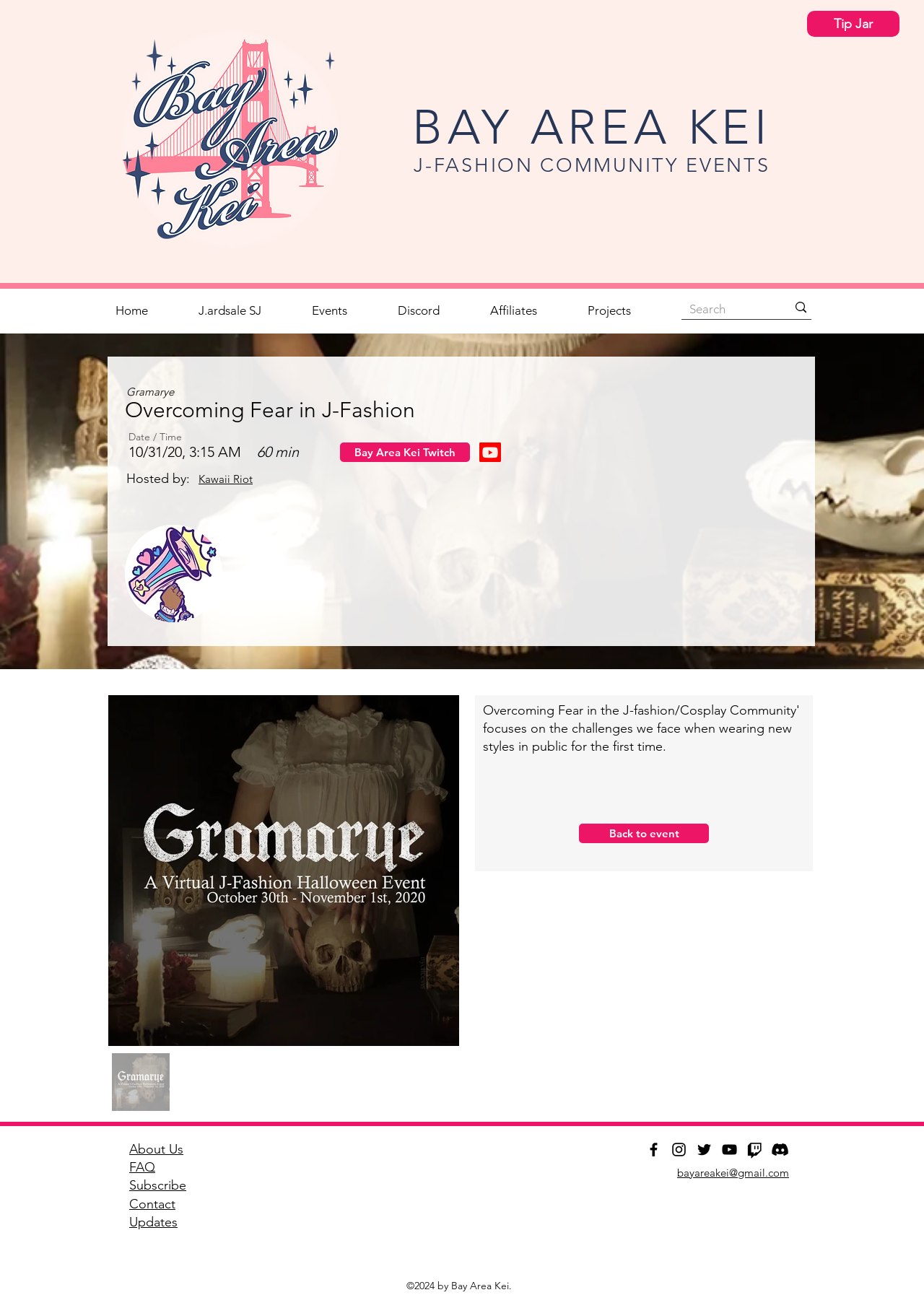What is the date and time of the event?
Provide a fully detailed and comprehensive answer to the question.

I found the answer by looking at the StaticText element '10/31/20, 3:15 AM' which is a child element of the main element. This text is likely to be the date and time of the event.